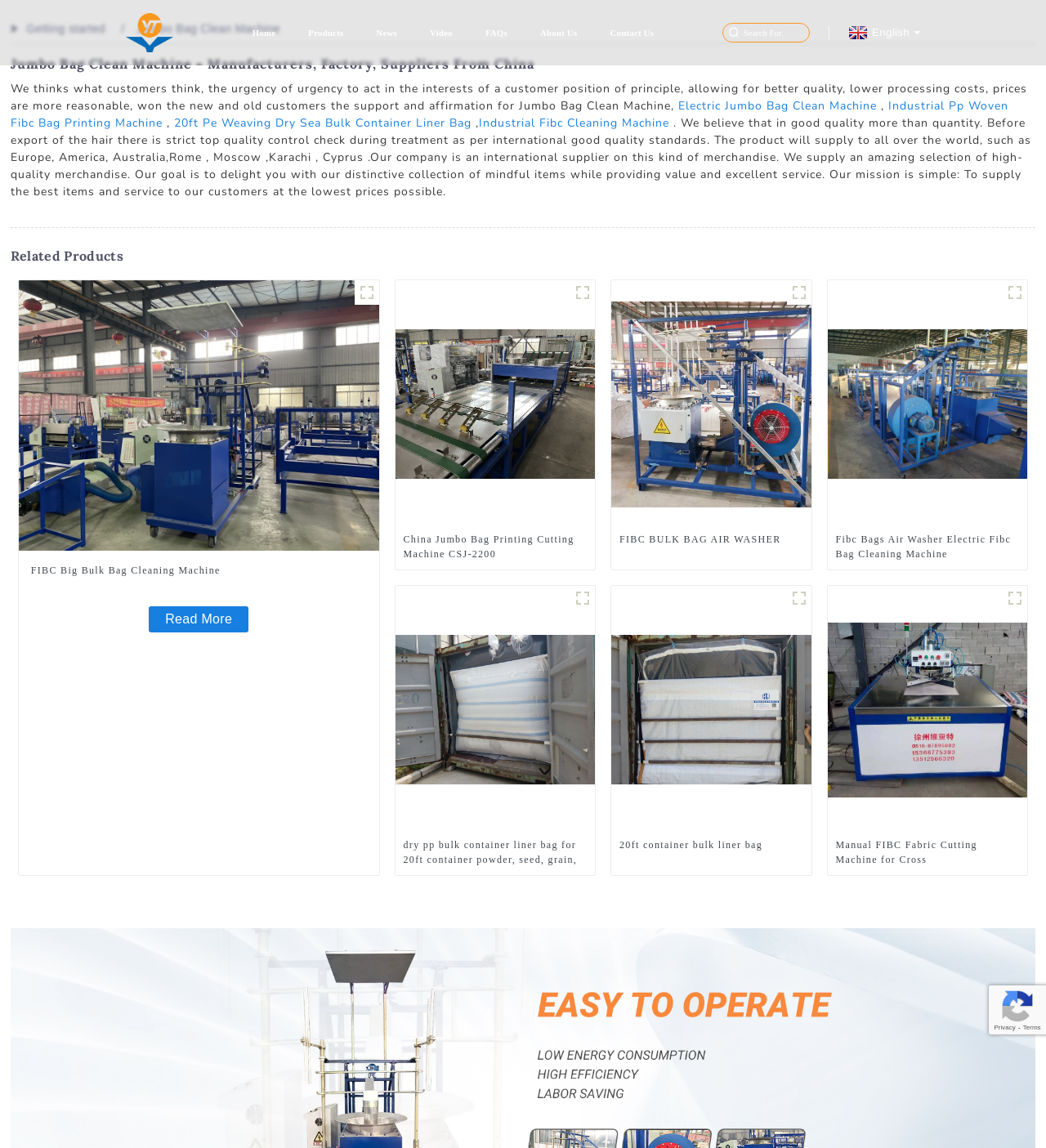What is the language of the webpage?
Observe the image and answer the question with a one-word or short phrase response.

English